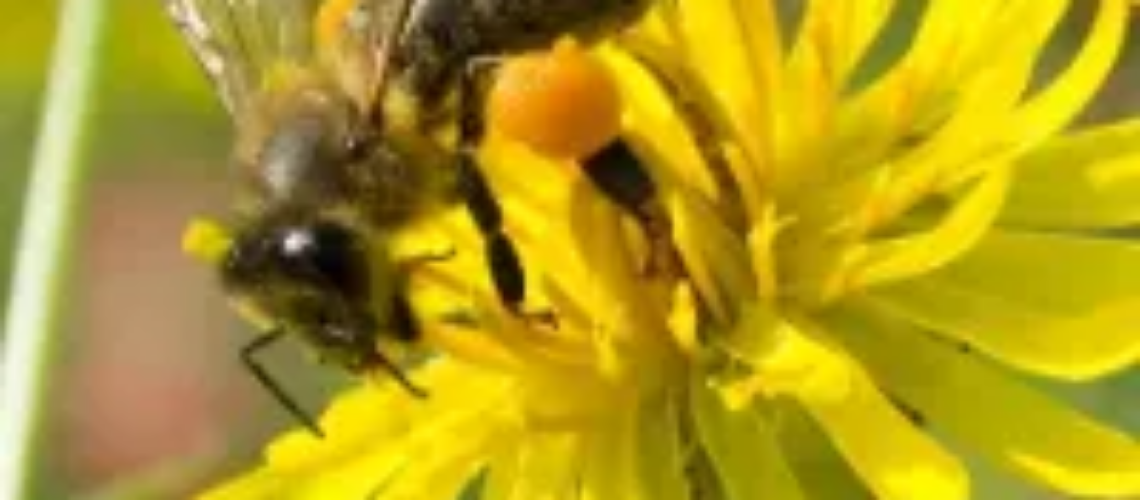Utilize the details in the image to thoroughly answer the following question: What is the role of pollinators in the ecosystem?

The image and caption emphasize the essential role of pollinators, such as bees, in the ecosystem, highlighting their critical contribution to the balance of nature and the importance of preserving their habitats.